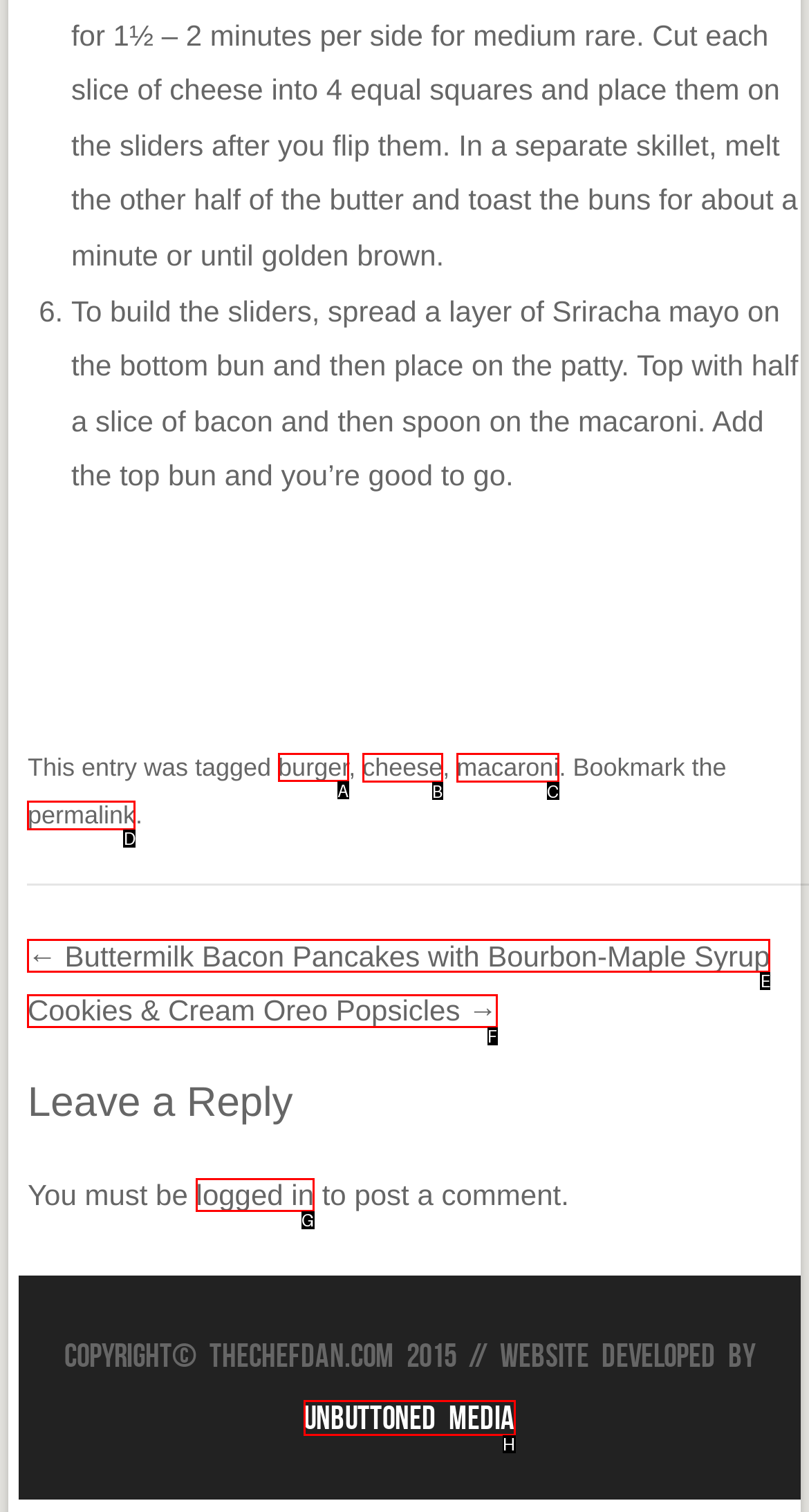Choose the HTML element that should be clicked to accomplish the task: Click the link to view the burger recipe. Answer with the letter of the chosen option.

A